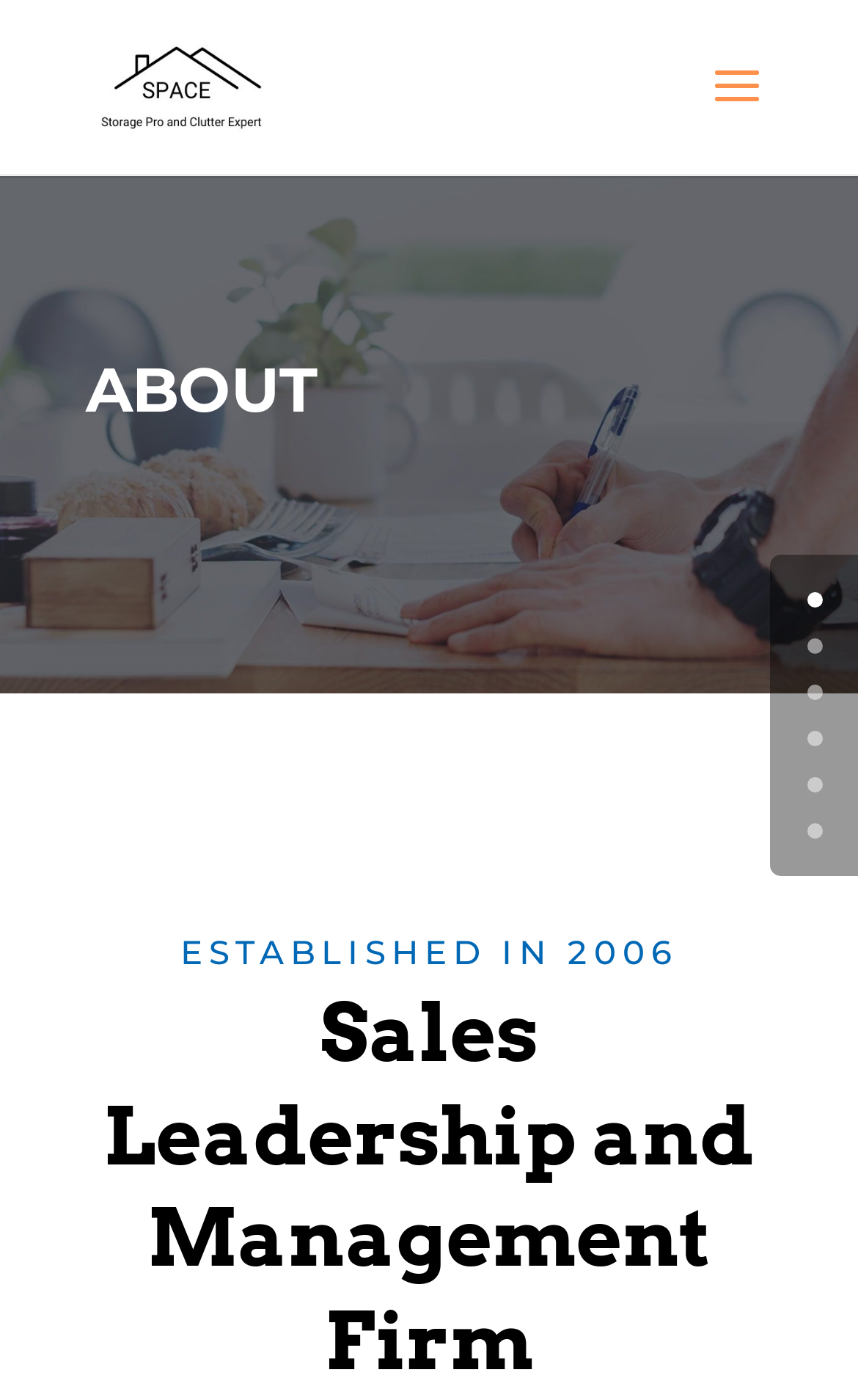What is the text of the heading element?
Based on the visual, give a brief answer using one word or a short phrase.

ABOUT